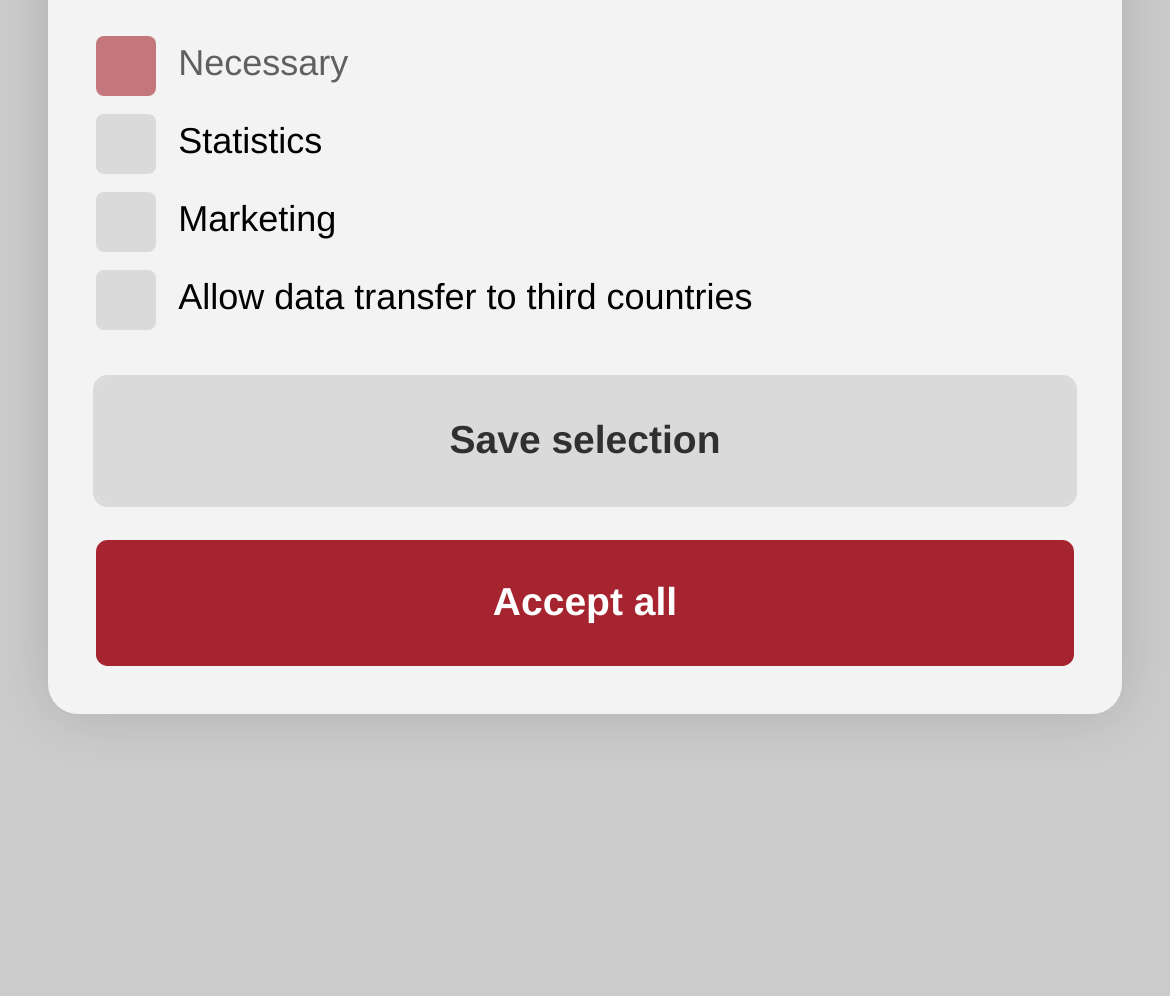Using the provided element description, identify the bounding box coordinates as (top-left x, top-left y, bottom-right x, bottom-right y). Ensure all values are between 0 and 1. Description: parent_node: Marketing

[0.083, 0.193, 0.134, 0.253]